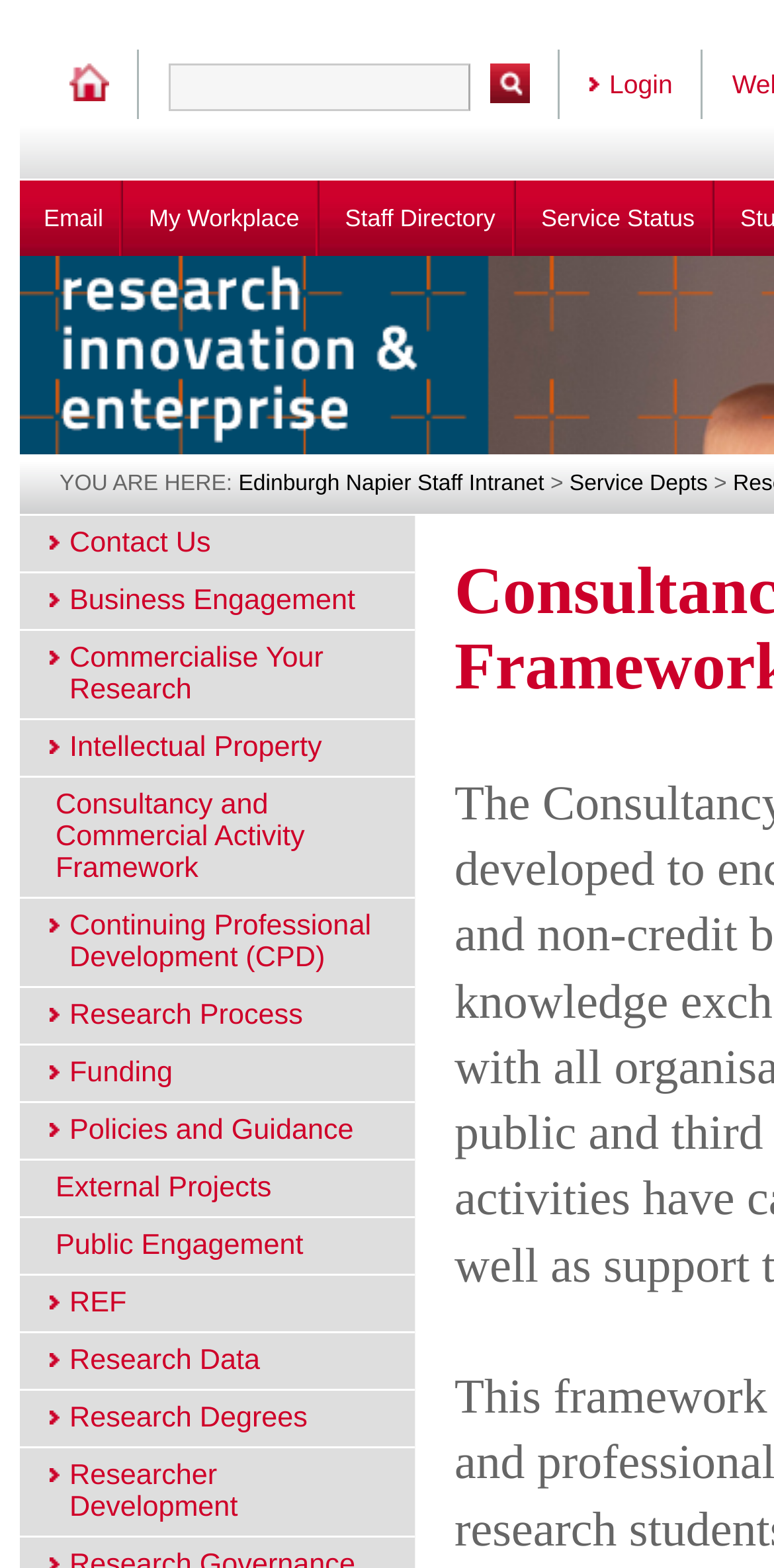Is there a search box on the webpage?
Answer the question with a detailed explanation, including all necessary information.

I found a textbox element with the bounding box coordinates [0.218, 0.04, 0.608, 0.071], which suggests that it is a search box, although it is not explicitly labeled as such.